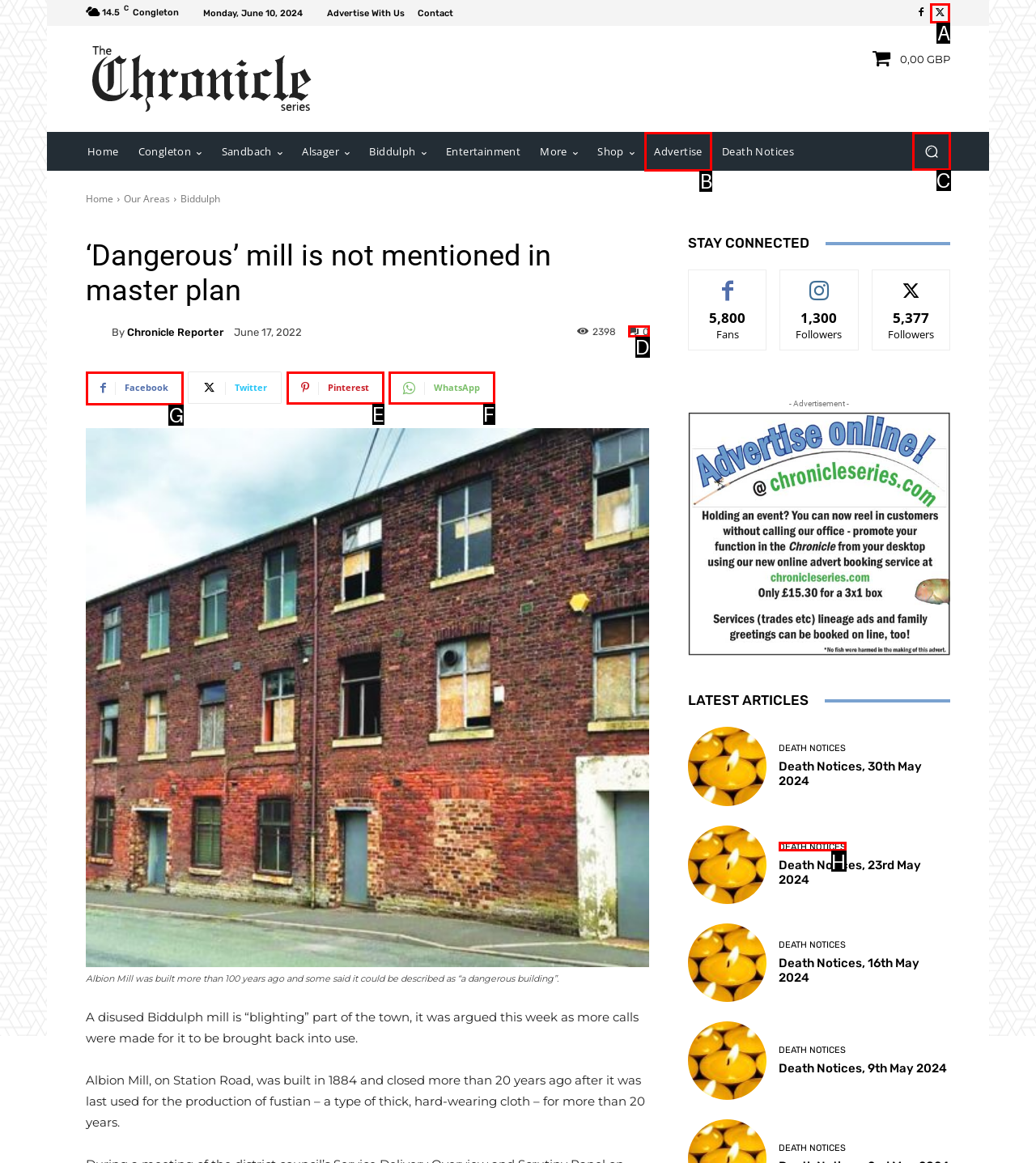Tell me which one HTML element I should click to complete the following task: Follow on Facebook Answer with the option's letter from the given choices directly.

G